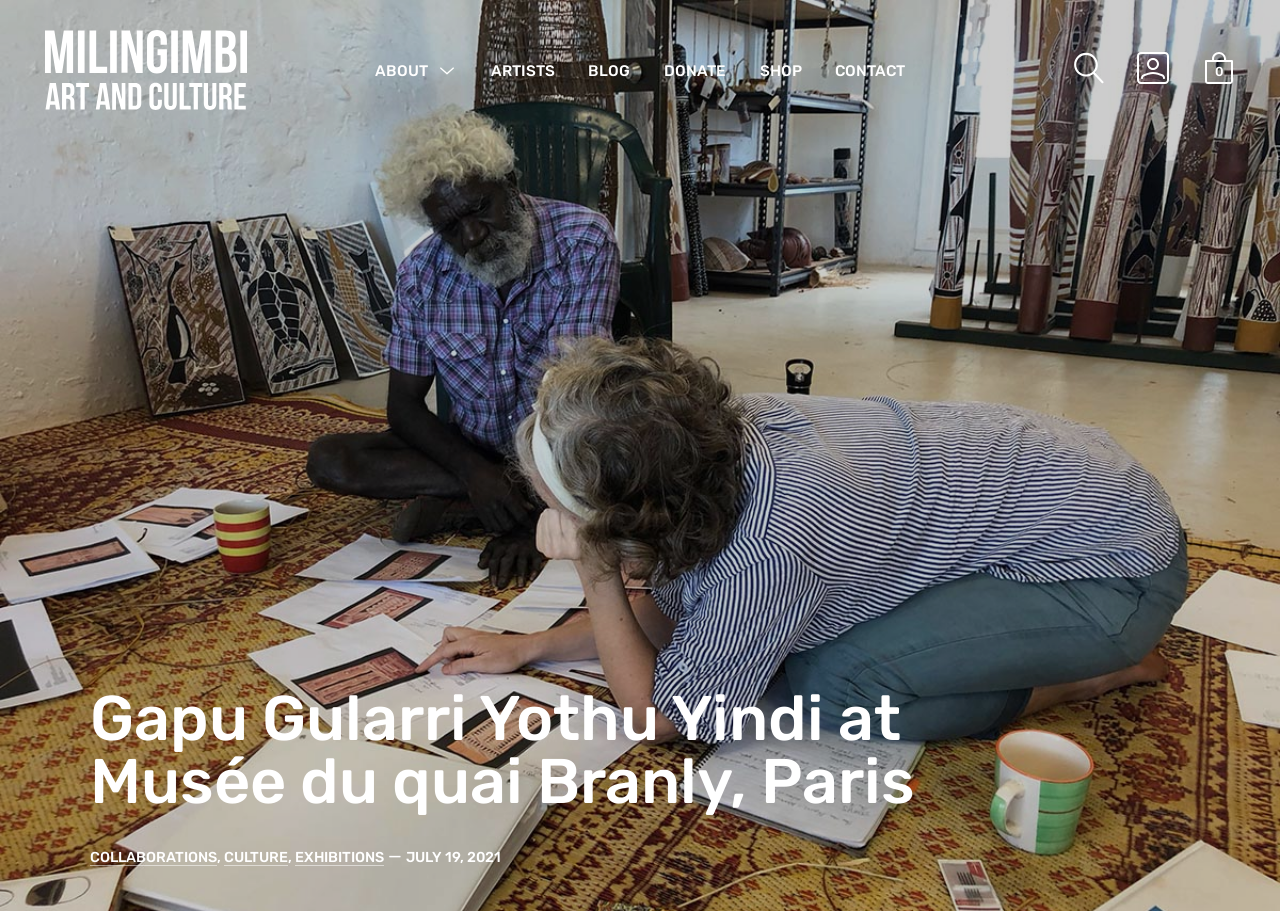Please locate the bounding box coordinates for the element that should be clicked to achieve the following instruction: "search on the website". Ensure the coordinates are given as four float numbers between 0 and 1, i.e., [left, top, right, bottom].

[0.837, 0.057, 0.862, 0.092]